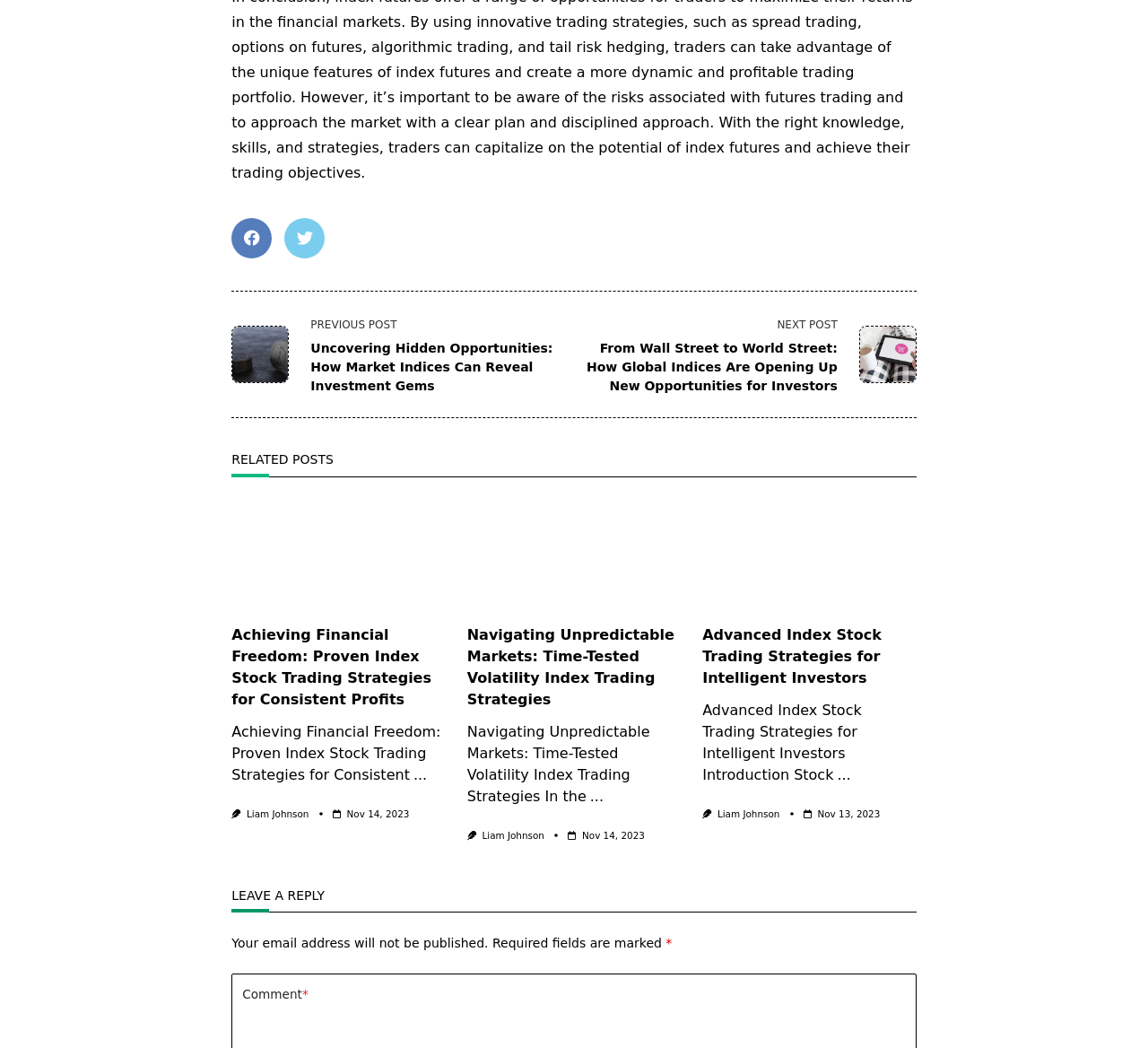How many related posts are there?
Please answer the question with as much detail as possible using the screenshot.

I counted the number of article elements with links and images, which are [312], [313], and [314]. Each of these elements represents a related post, so there are 3 related posts in total.